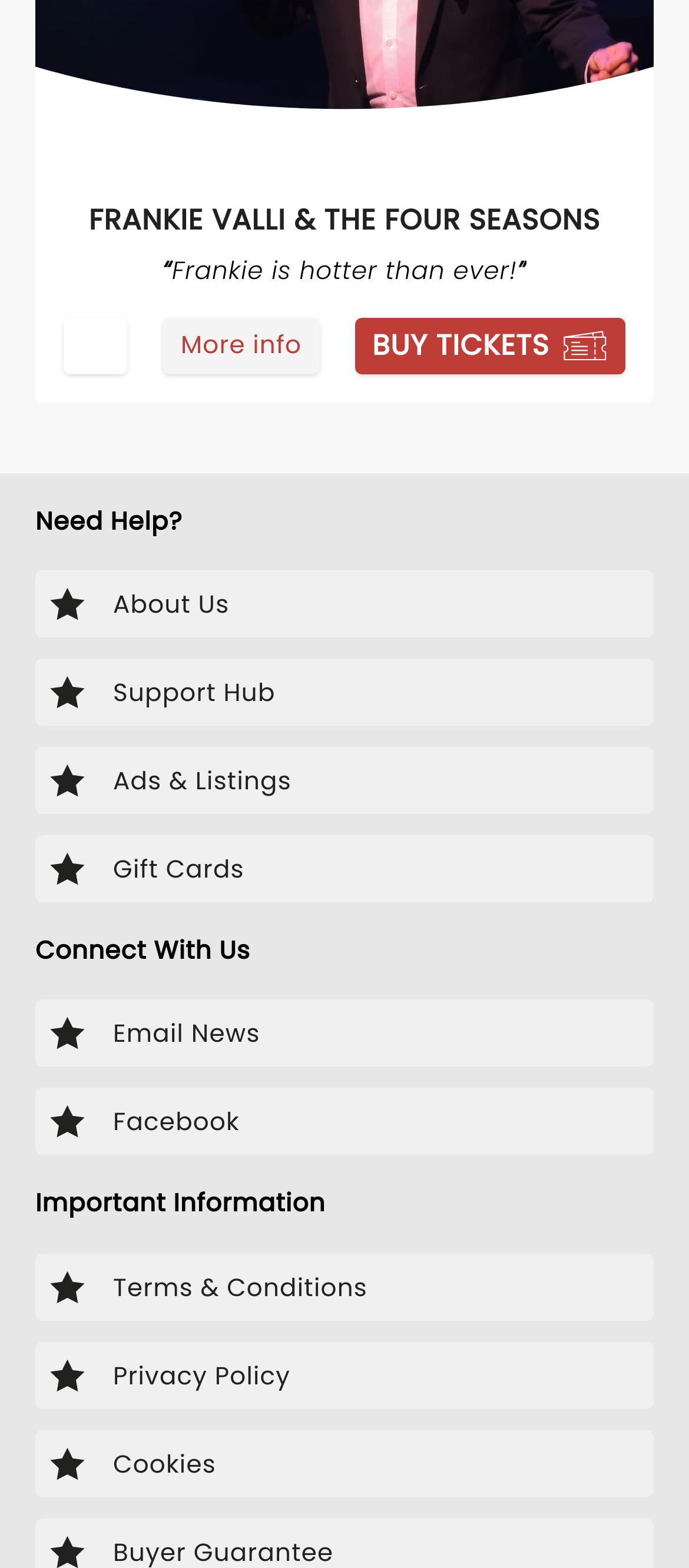Please find the bounding box coordinates of the element's region to be clicked to carry out this instruction: "Visit the Support Hub".

[0.051, 0.42, 0.949, 0.463]